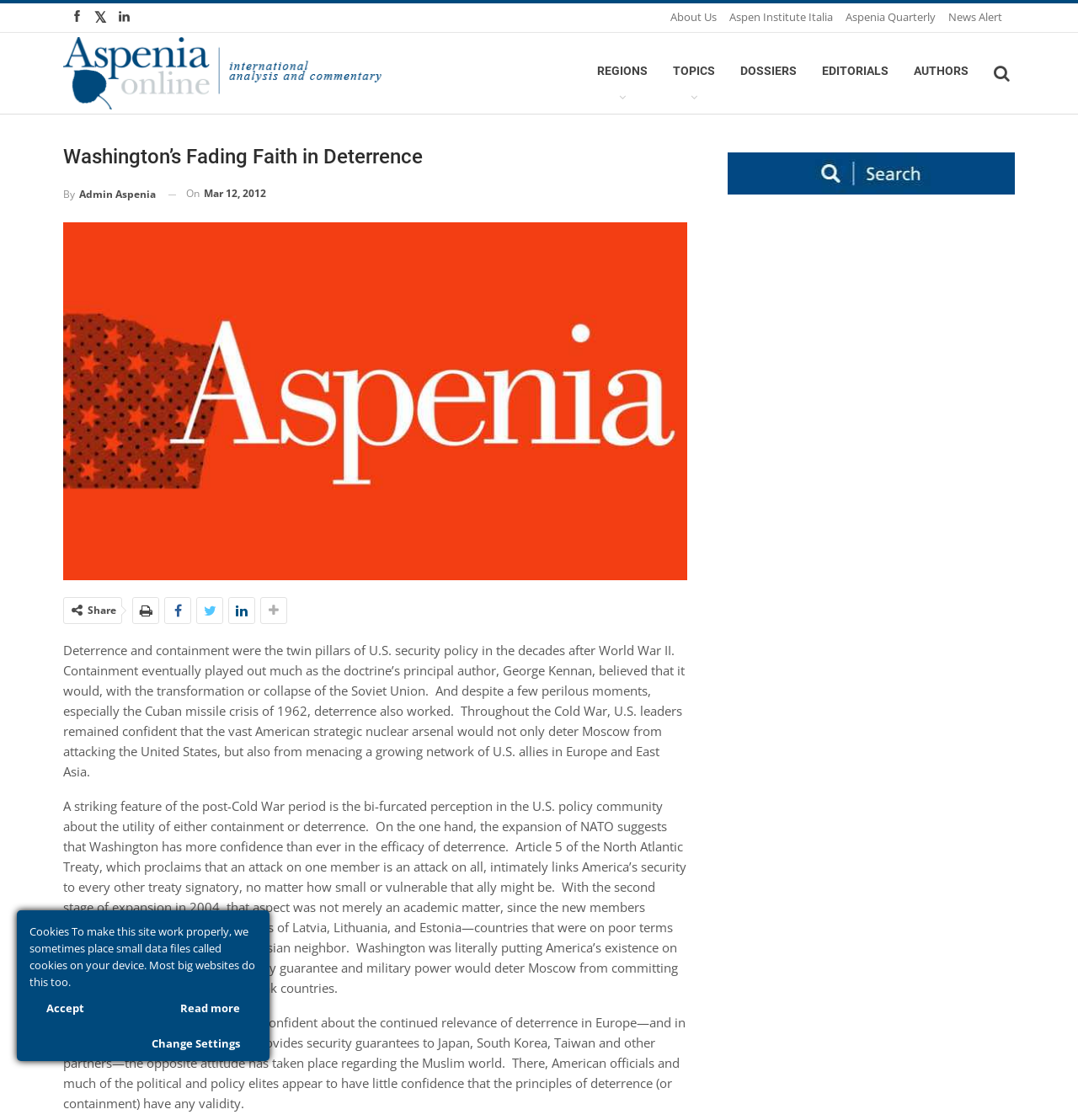What is the name of the institute?
Provide a detailed and well-explained answer to the question.

I found the answer by looking at the links at the top of the webpage, where I saw 'Aspen Institute Italia' as one of the options.